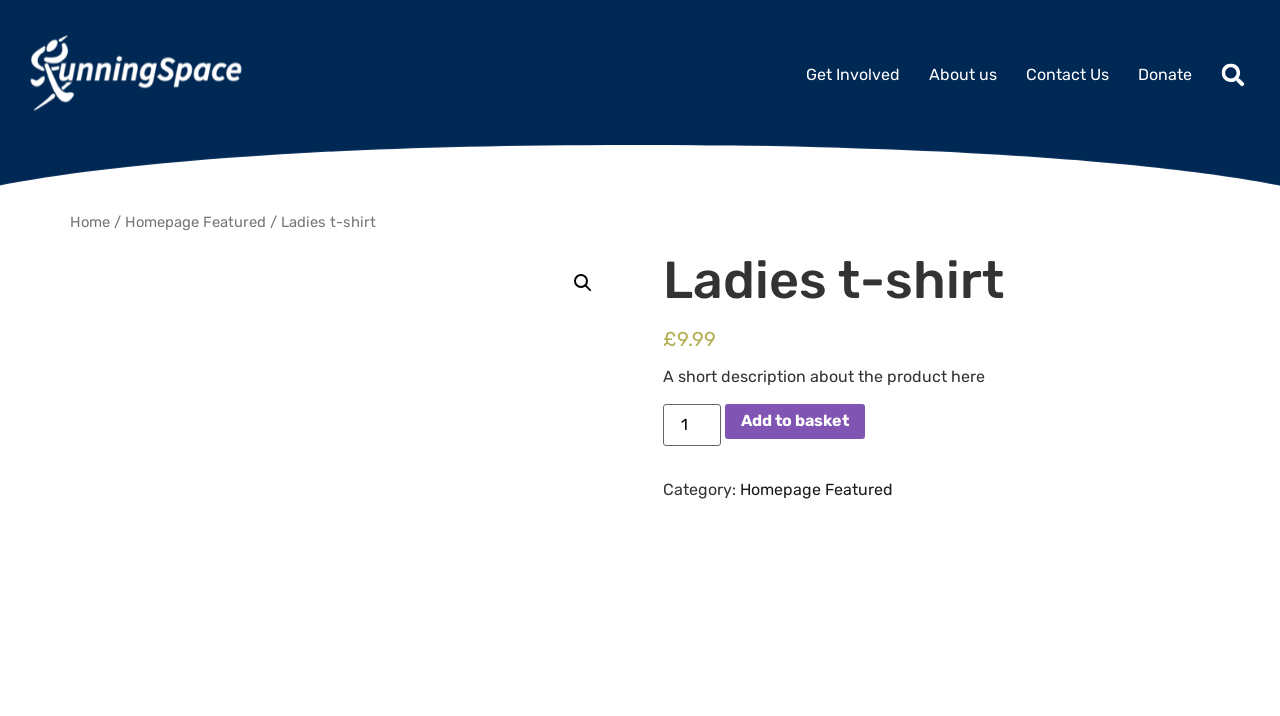Look at the image and answer the question in detail:
What is the price of the Ladies t-shirt?

The price of the Ladies t-shirt can be found next to the product description, where it is stated as '£9.99'.